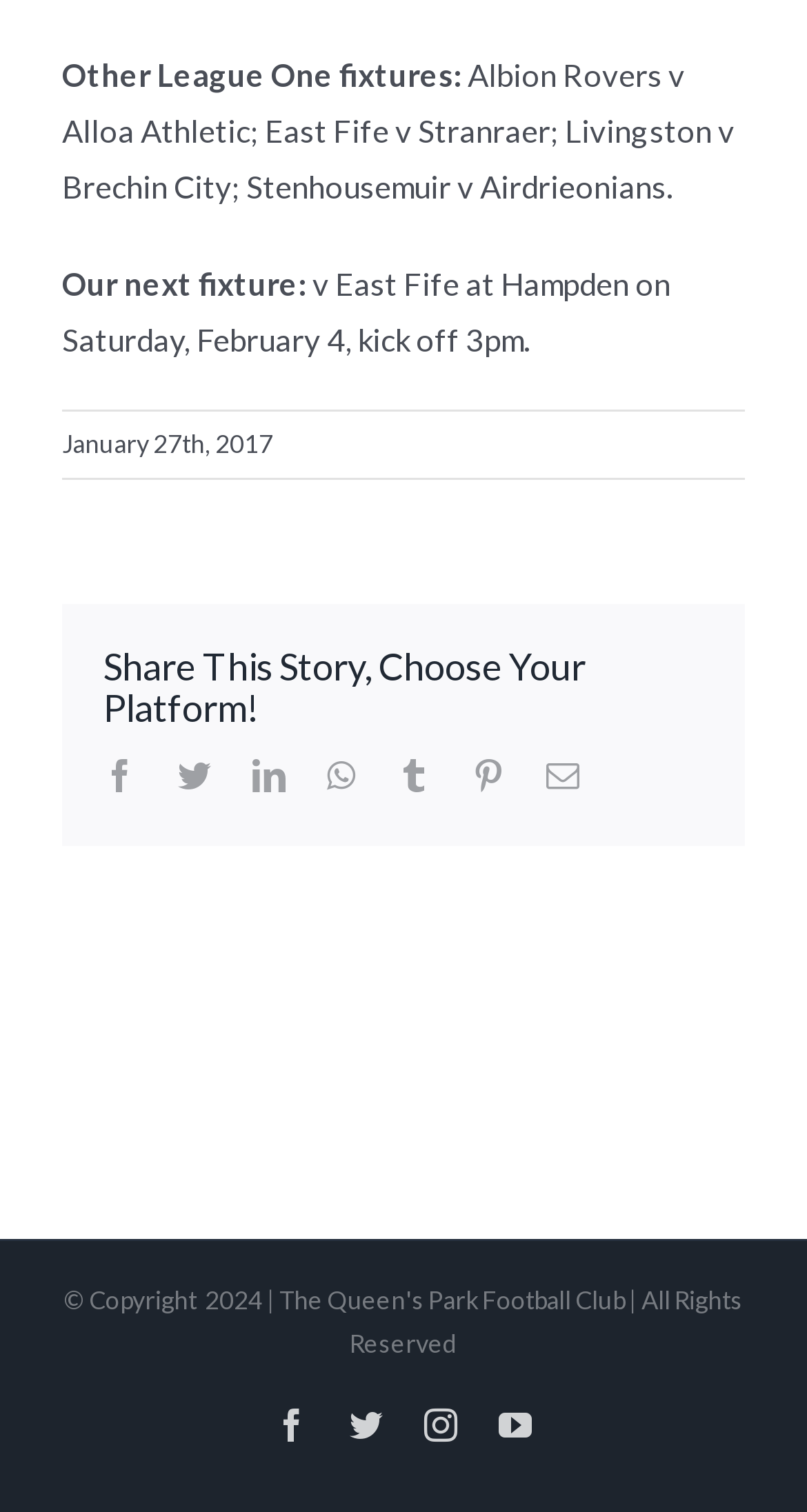How many league one fixtures are mentioned?
Analyze the image and deliver a detailed answer to the question.

I counted the number of league one fixtures mentioned in the text 'Albion Rovers v Alloa Athletic; East Fife v Stranraer; Livingston v Brechin City; Stenhousemuir v Airdrieonians.' which totals 4 fixtures.